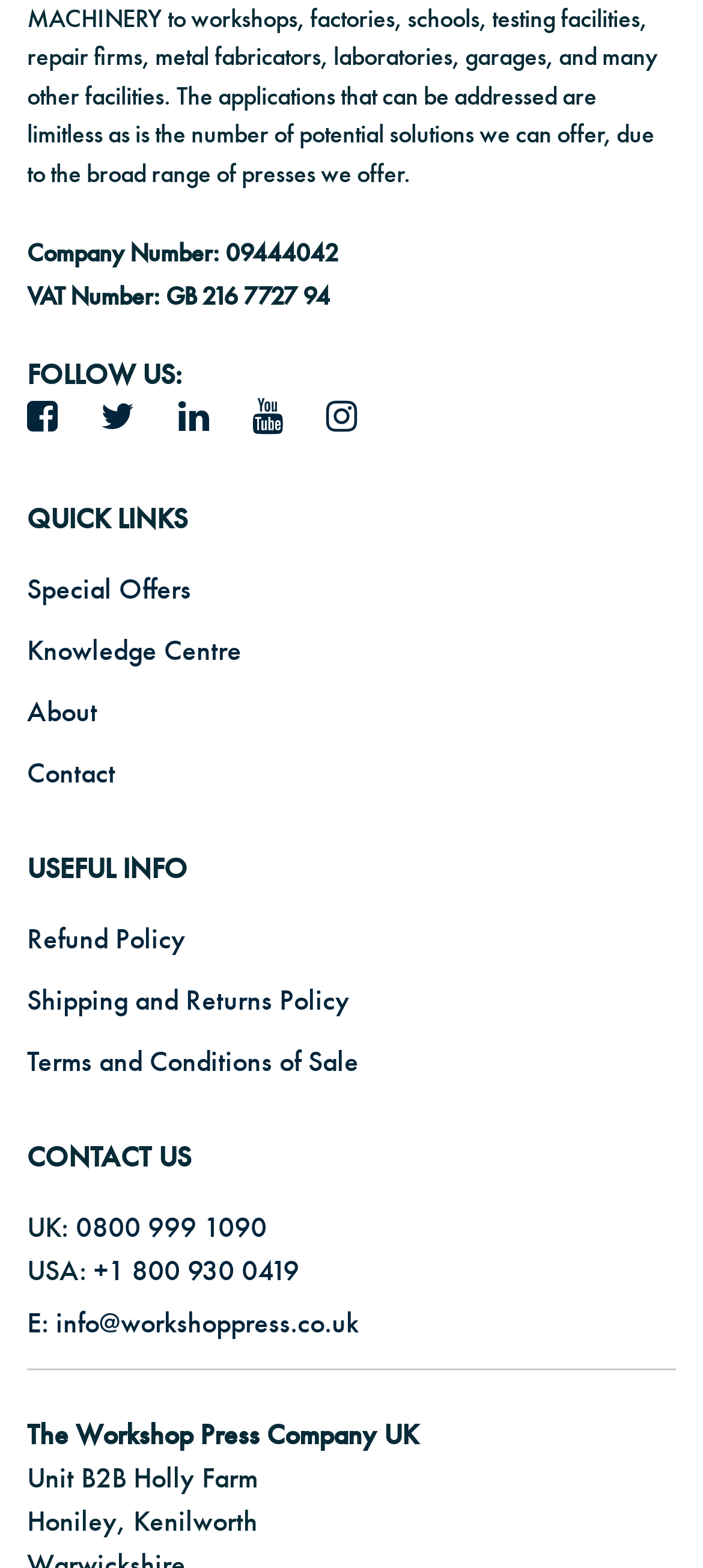Identify the bounding box of the UI component described as: "slashCAM YouTube Kanal".

None